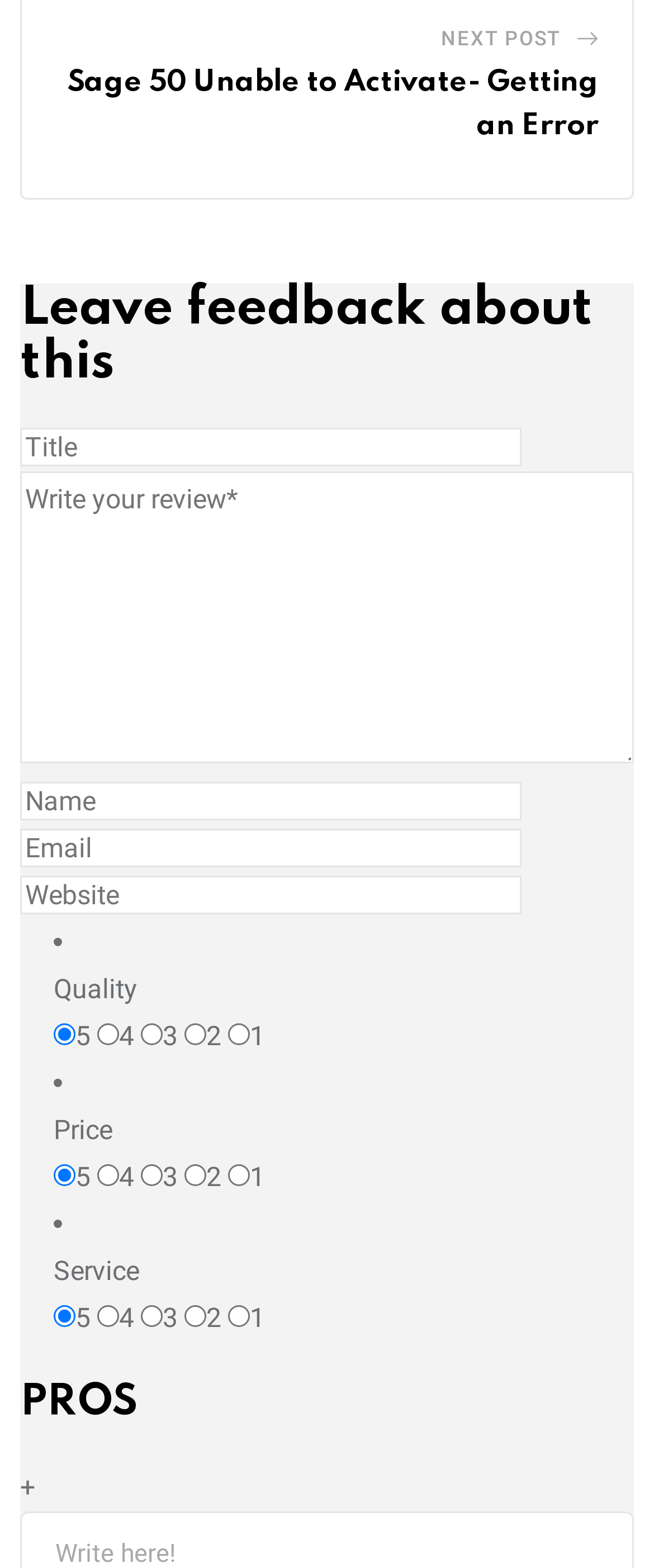Given the element description "name="comment" placeholder="Write your review*"", identify the bounding box of the corresponding UI element.

[0.031, 0.301, 0.969, 0.487]